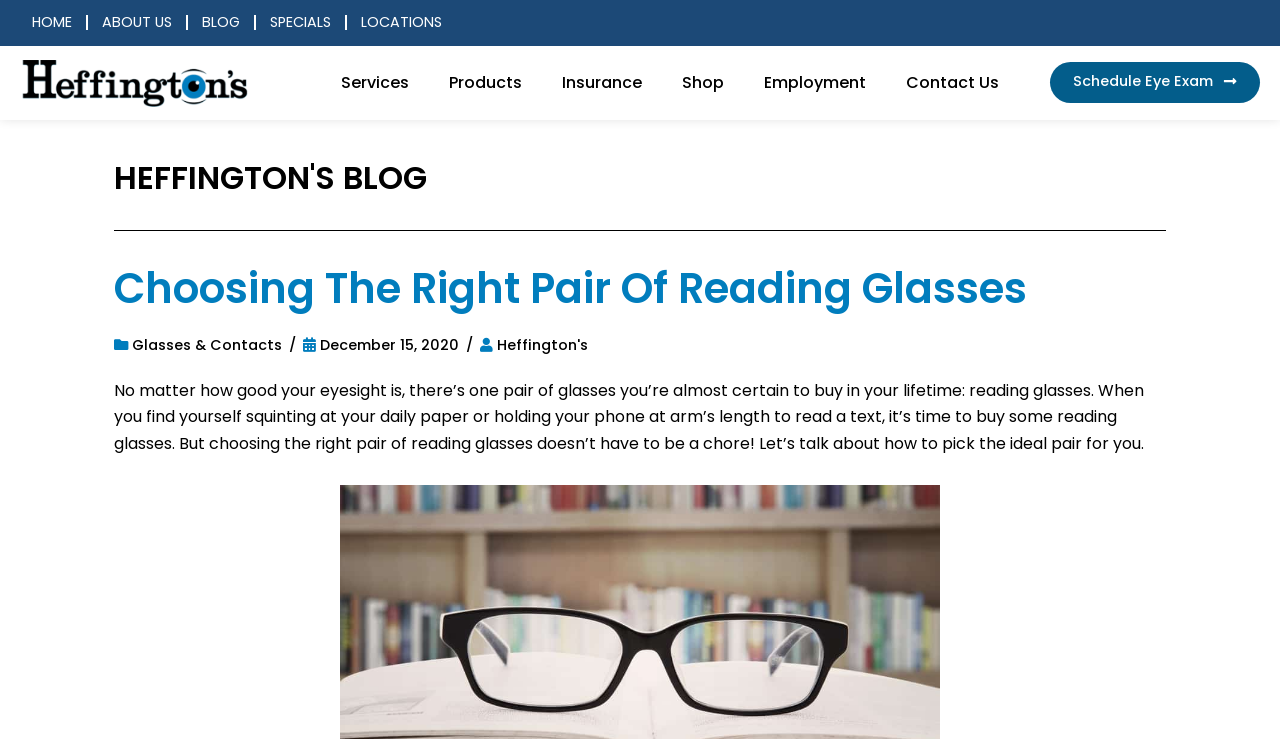Provide a brief response to the question below using one word or phrase:
What are the two categories listed below the blog post title?

Glasses & Contacts